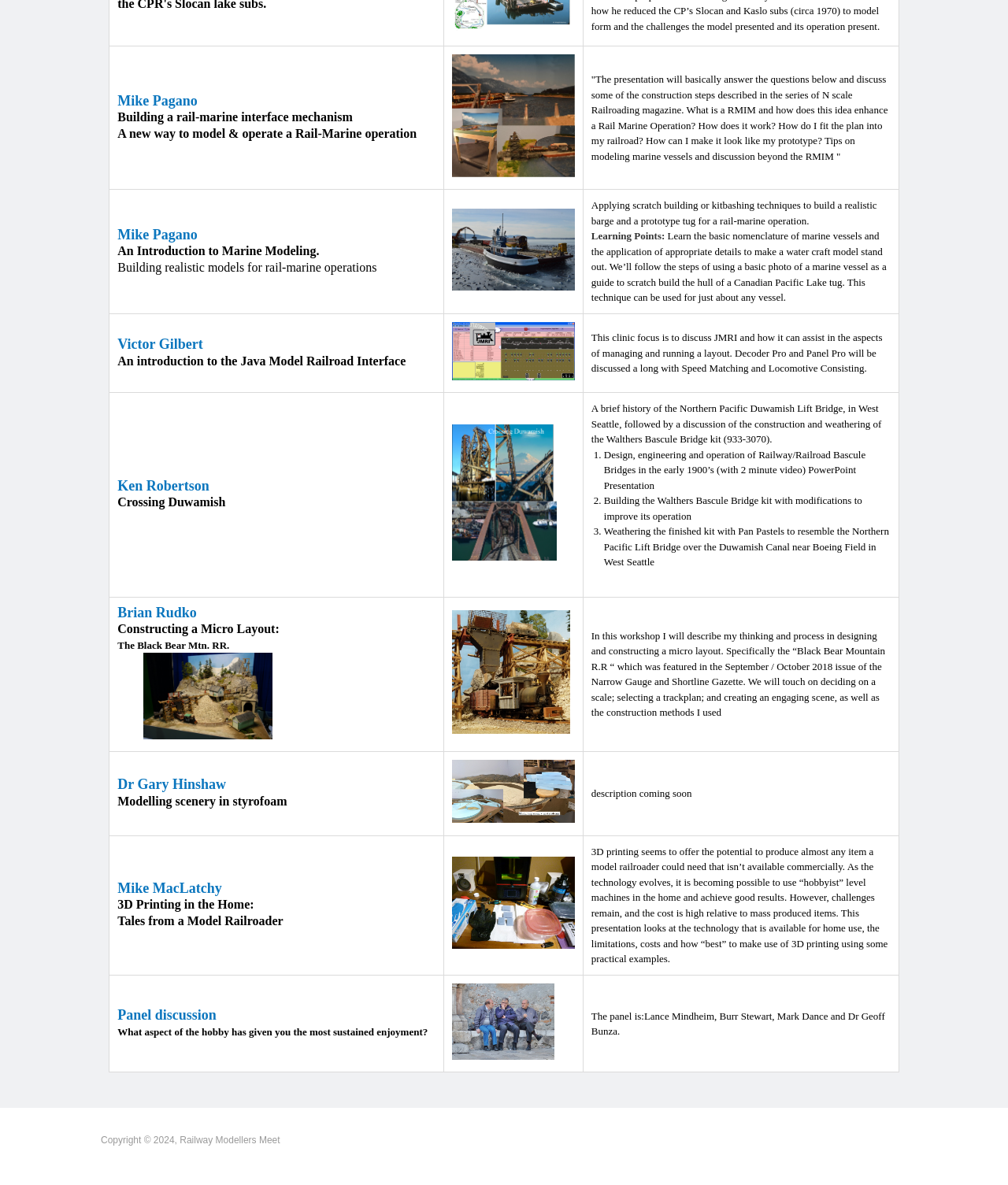From the webpage screenshot, identify the region described by parent_node: Brian Rudko. Provide the bounding box coordinates as (top-left x, top-left y, bottom-right x, bottom-right y), with each value being a floating point number between 0 and 1.

[0.142, 0.616, 0.27, 0.626]